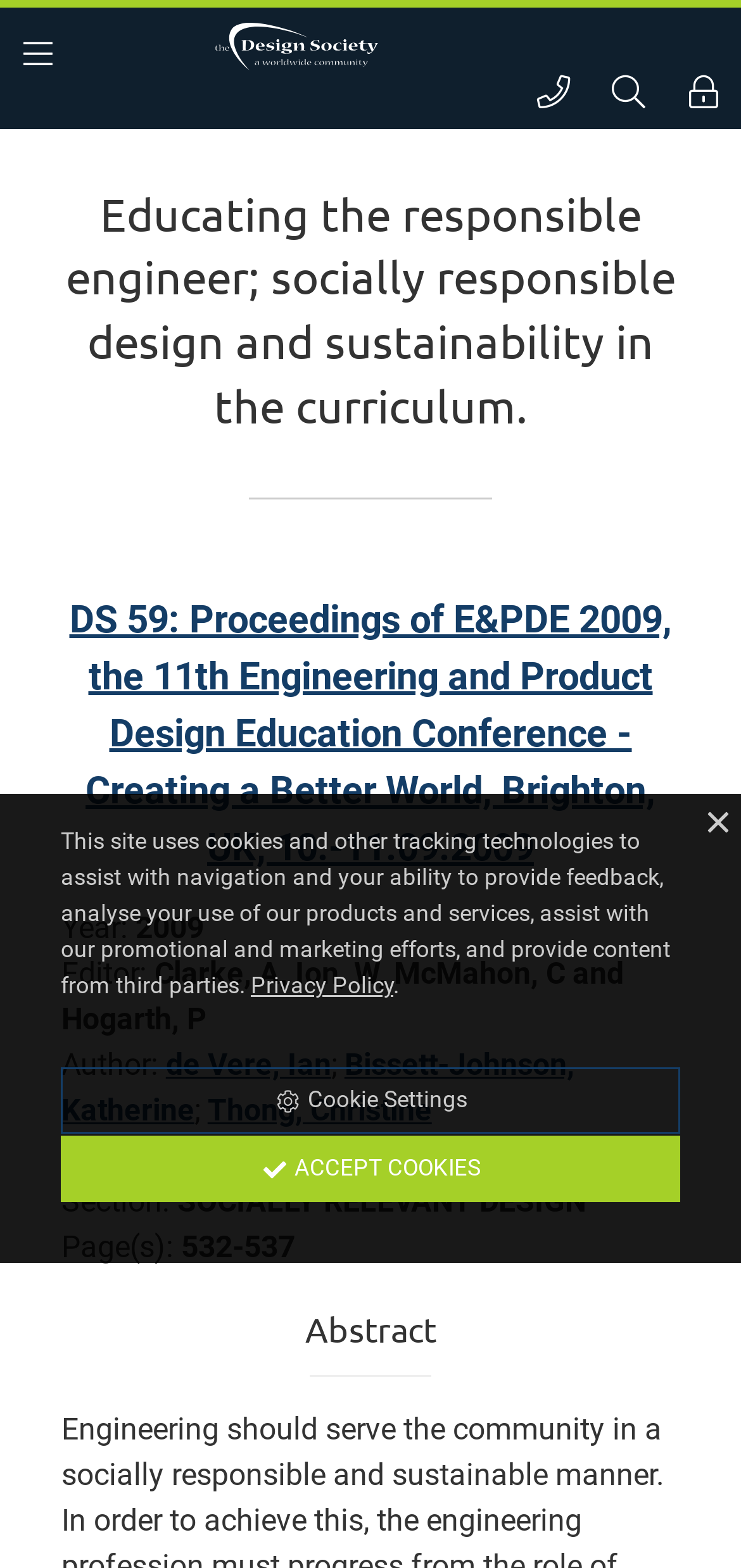What is the series of the paper?
Can you provide a detailed and comprehensive answer to the question?

I found the answer by looking at the text 'Series: E&PDE' which indicates the series of the paper.